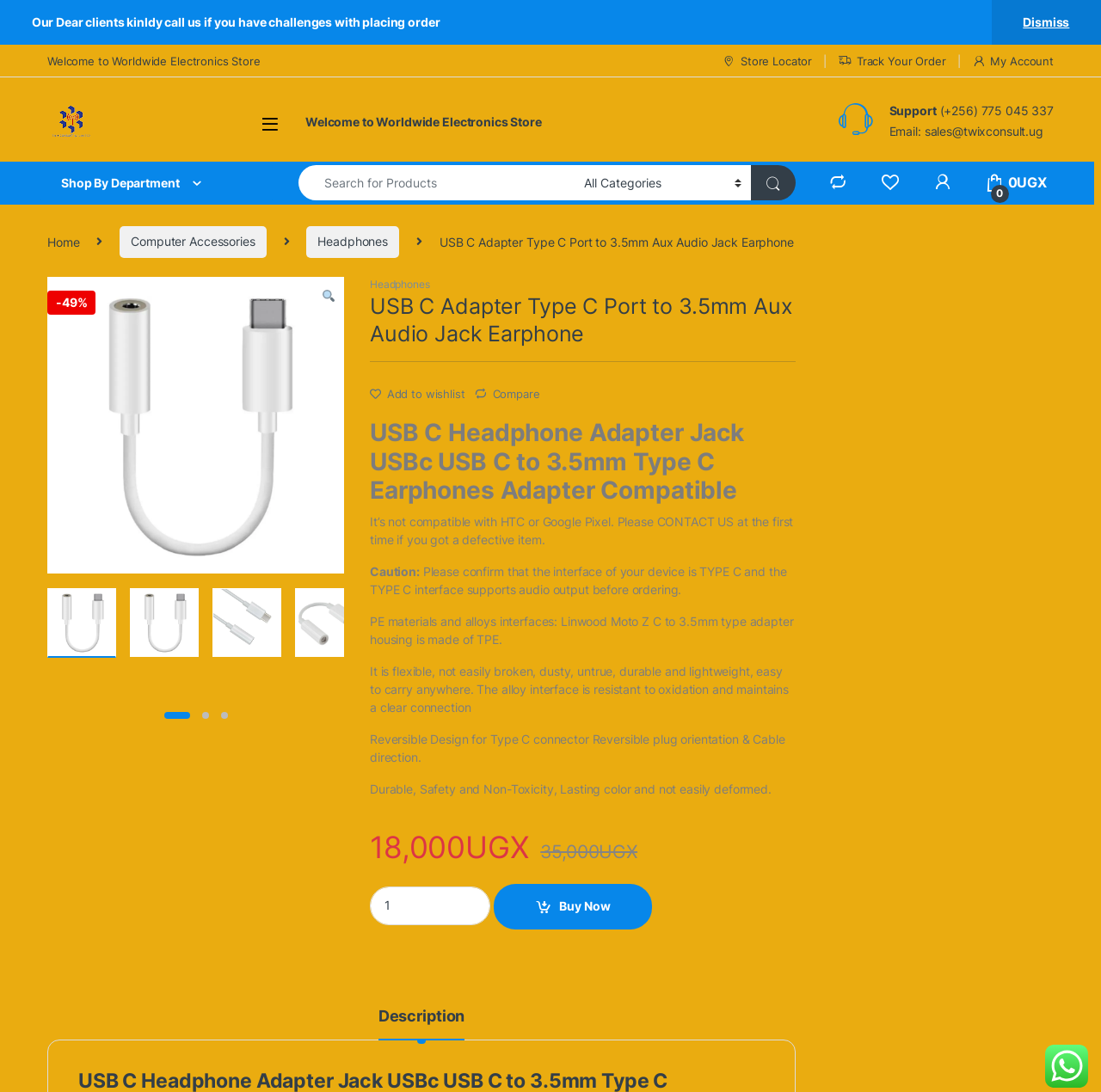Kindly provide the bounding box coordinates of the section you need to click on to fulfill the given instruction: "Add to wishlist".

[0.336, 0.354, 0.422, 0.367]